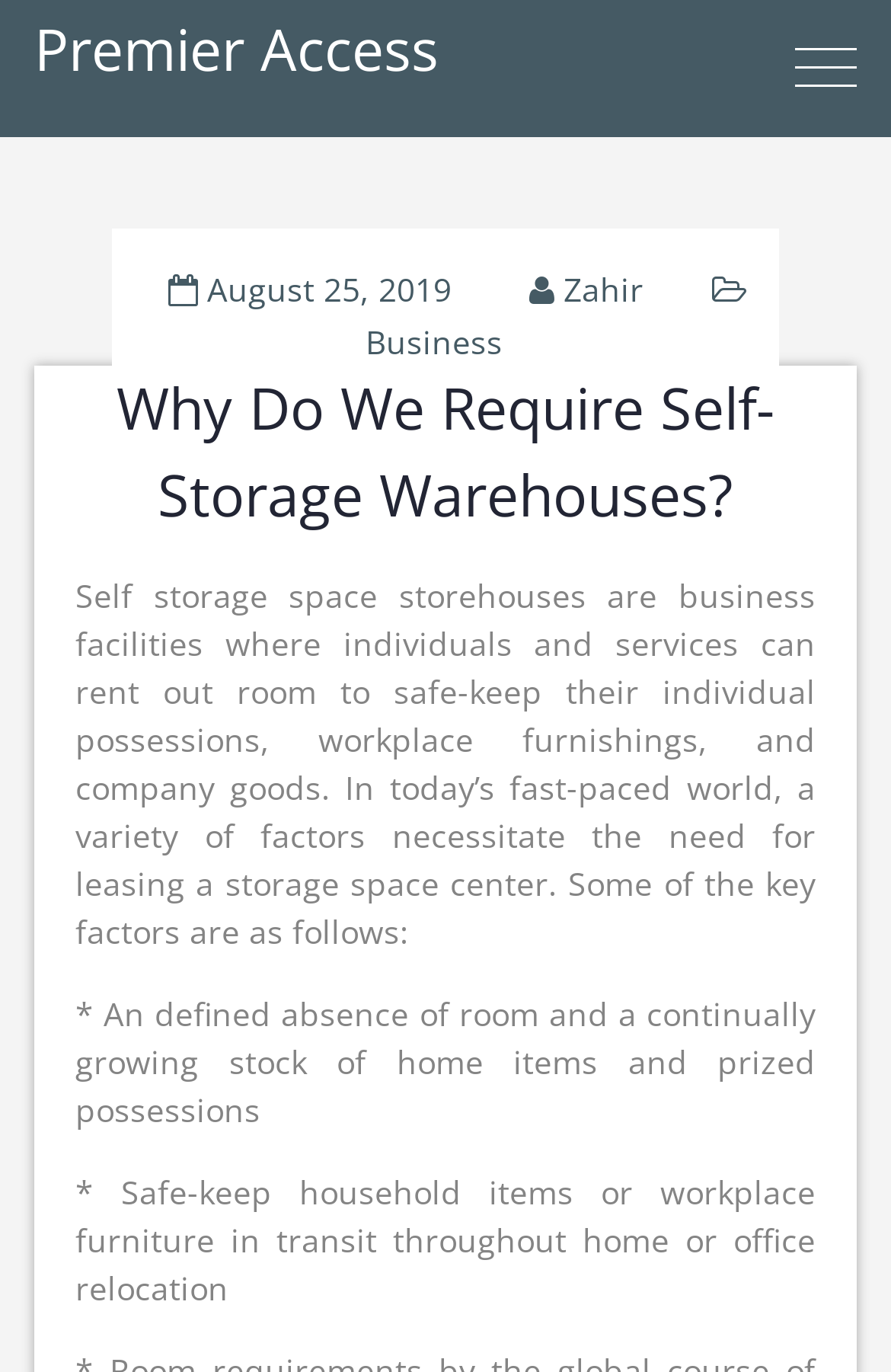Identify the bounding box of the UI component described as: "Business".

[0.41, 0.232, 0.564, 0.264]